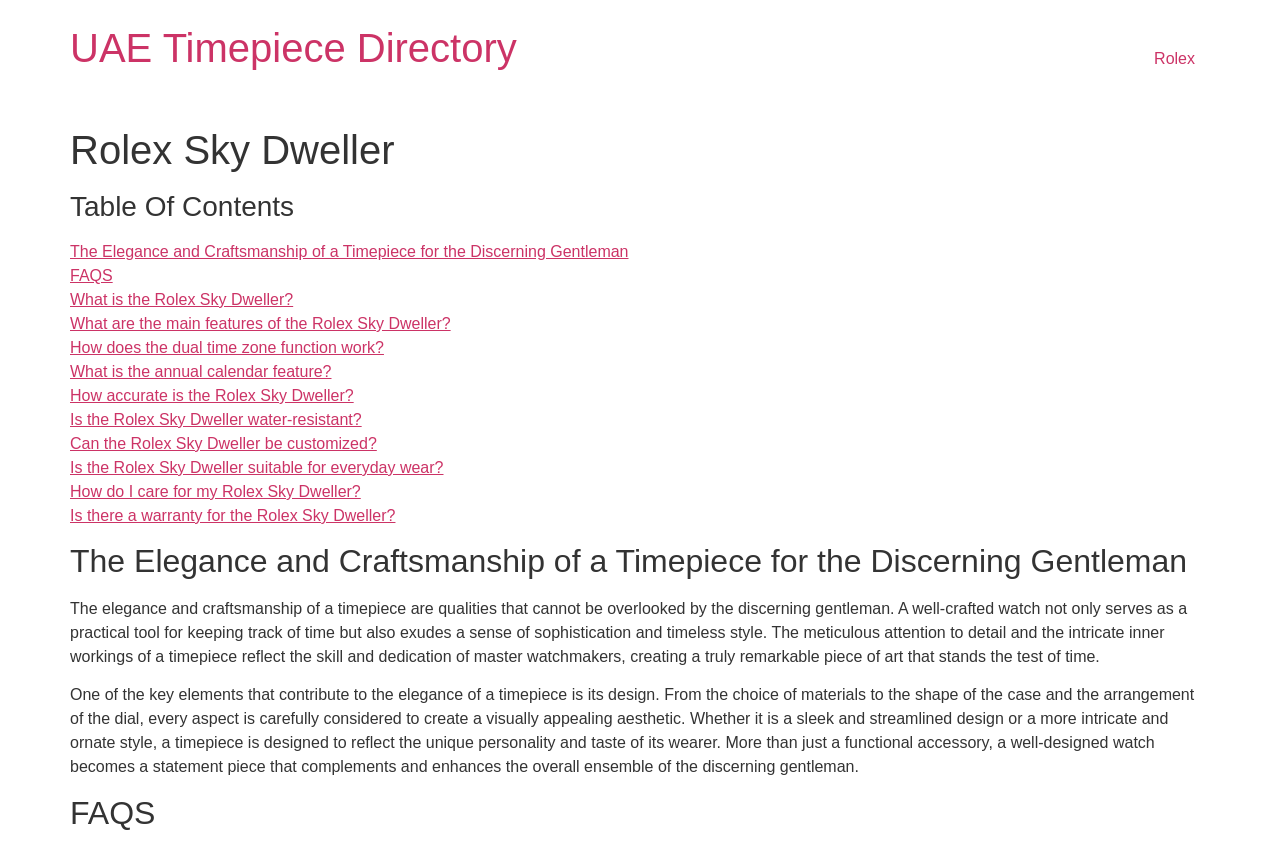Determine the main text heading of the webpage and provide its content.

UAE Timepiece Directory